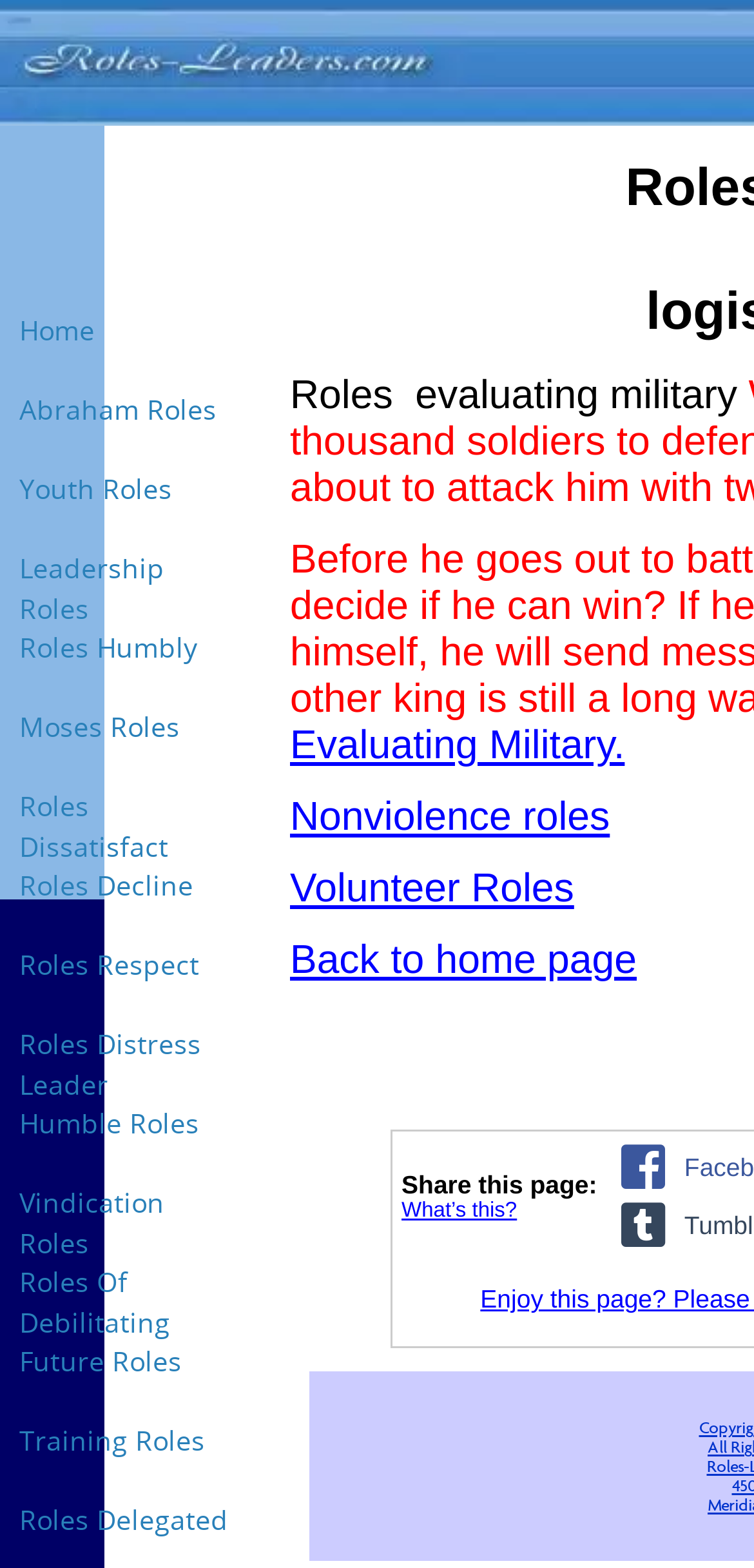What is the purpose of the 'Share this page' section?
Please respond to the question with a detailed and informative answer.

The purpose of the 'Share this page' section is to share the page because it contains a LayoutTableCell element with the text 'Share this page: What’s this?' and a link 'What’s this?' which suggests that it is a feature to share the page.